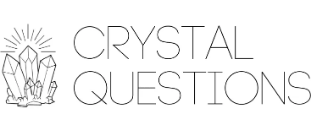What is the tone set by the logo?
Provide a comprehensive and detailed answer to the question.

The logo of 'Crystal Questions' is designed to set the tone for insightful discussions and explorations surrounding the world of crystals. The clean, minimalistic font and radiant design of the logo convey a sense of sophistication and clarity, which is fitting for a brand that aims to provide in-depth information about crystals.